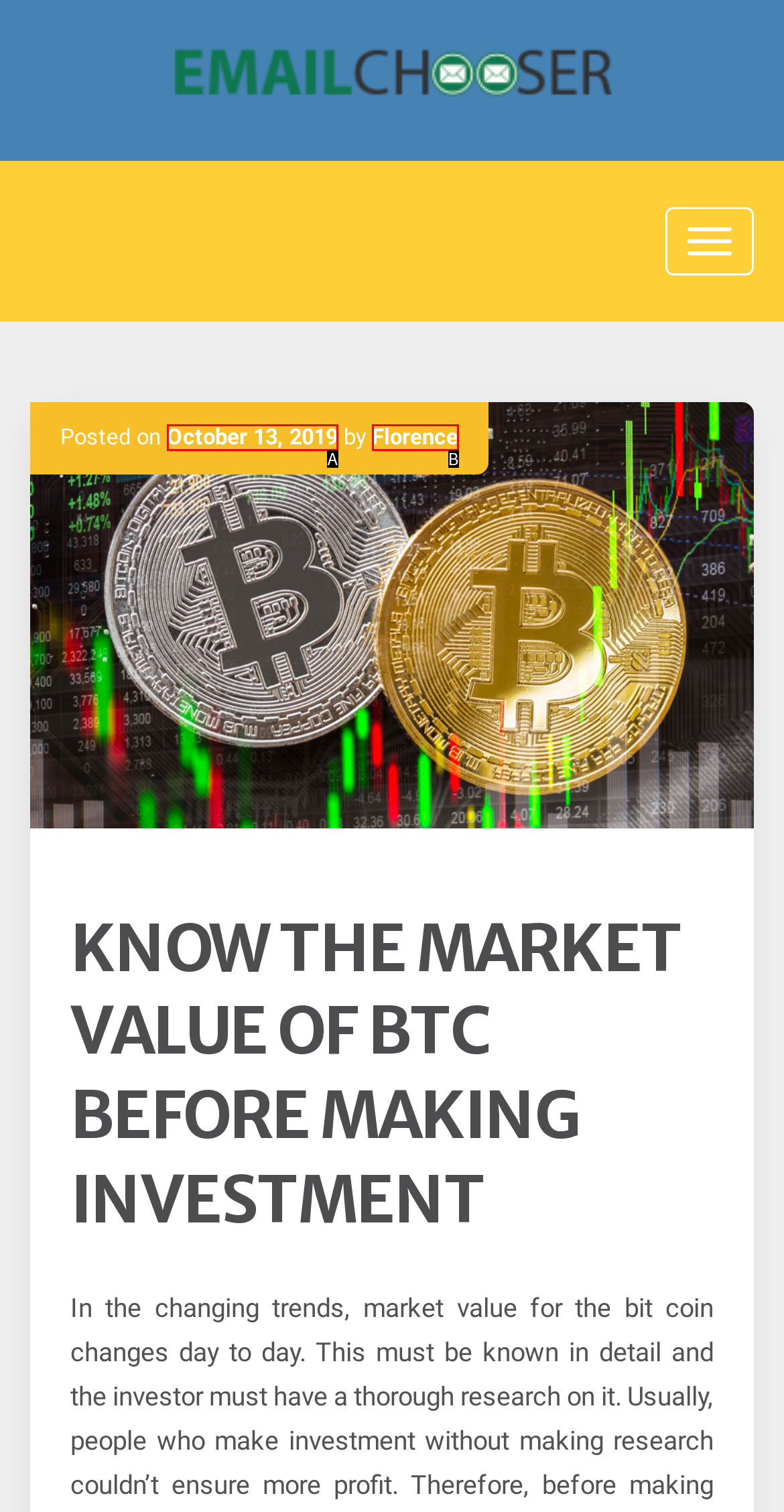Choose the option that best matches the element: October 13, 2019October 24, 2019
Respond with the letter of the correct option.

A